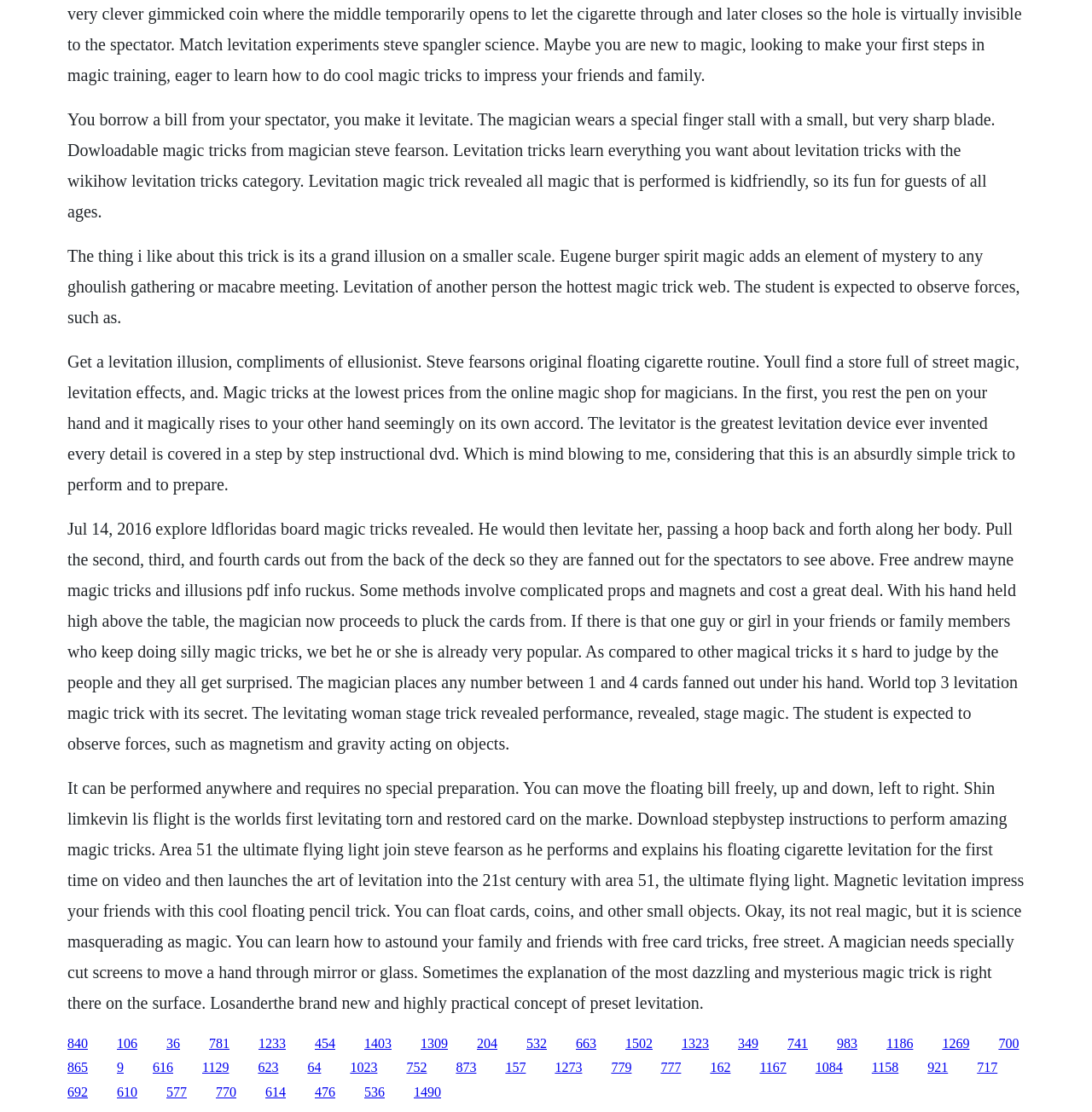Provide the bounding box coordinates of the section that needs to be clicked to accomplish the following instruction: "Click the link '1233'."

[0.237, 0.931, 0.262, 0.944]